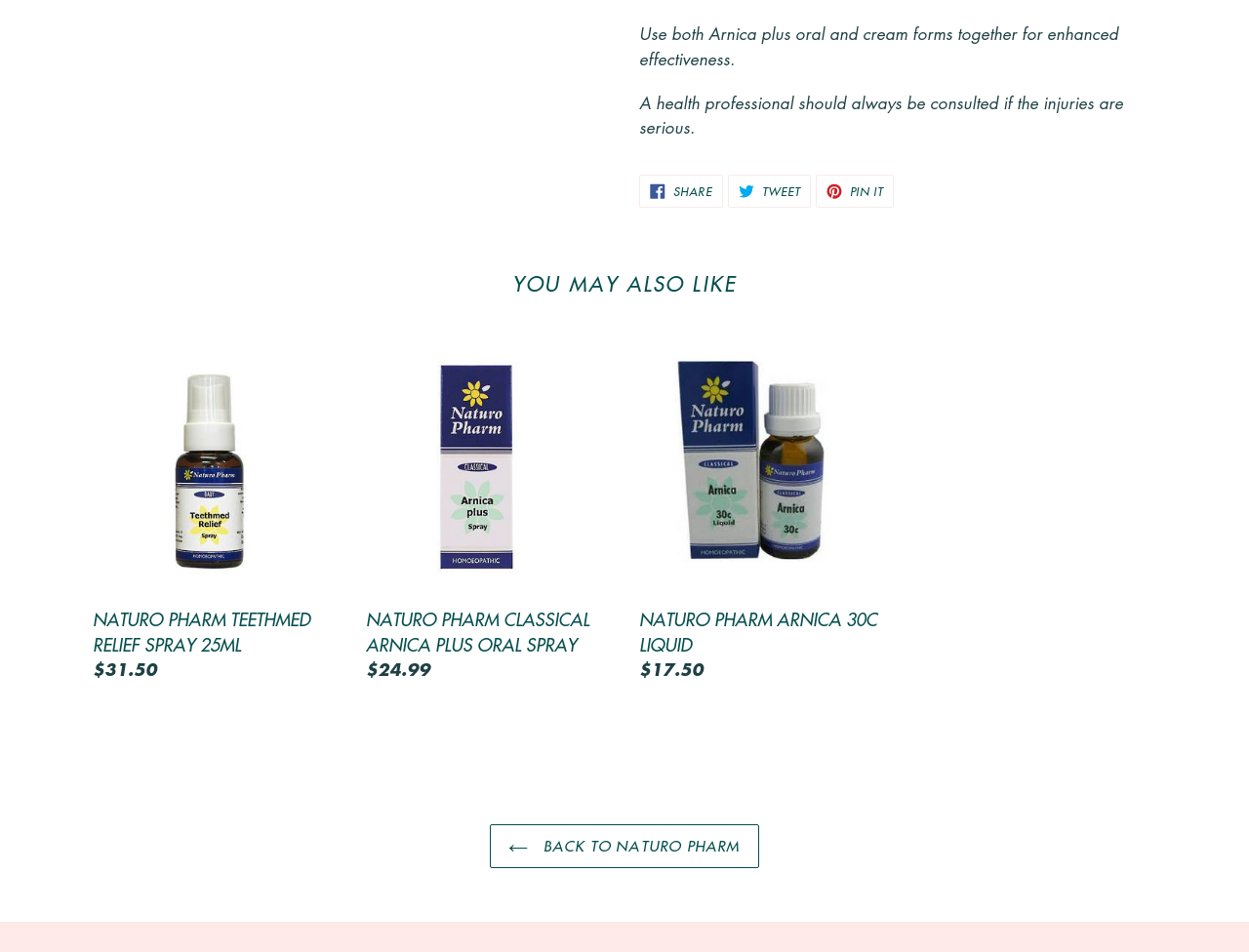Locate and provide the bounding box coordinates for the HTML element that matches this description: "NATURO PHARM ARNICA 30C LIQUID".

[0.512, 0.367, 0.707, 0.725]